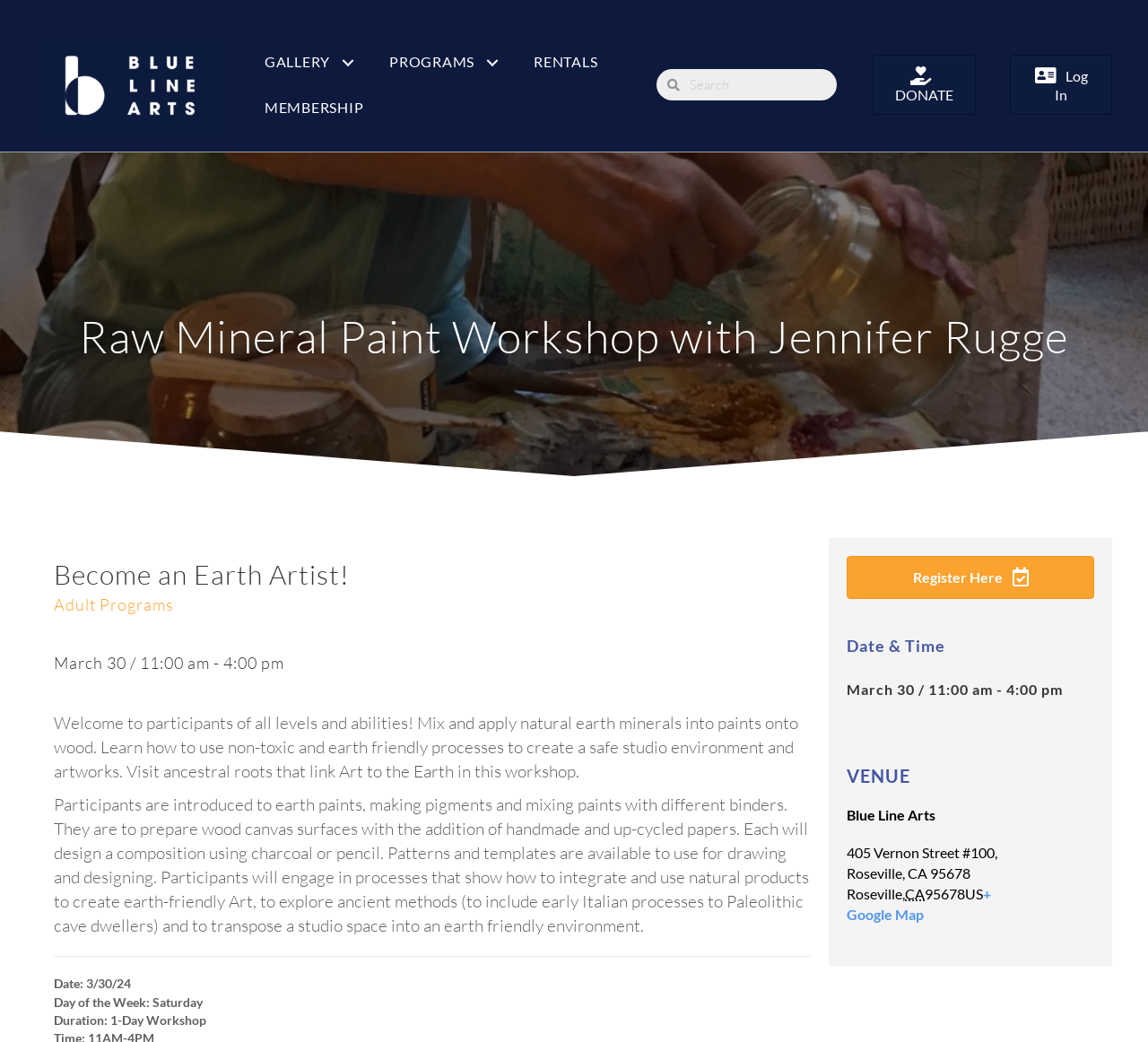How can participants register for the workshop?
Refer to the image and offer an in-depth and detailed answer to the question.

The registration link can be found in the link element with the text 'Register Here'. This element is located in the section that provides details about the workshop, including the date, day of the week, and duration. Participants can click on this link to register for the workshop.